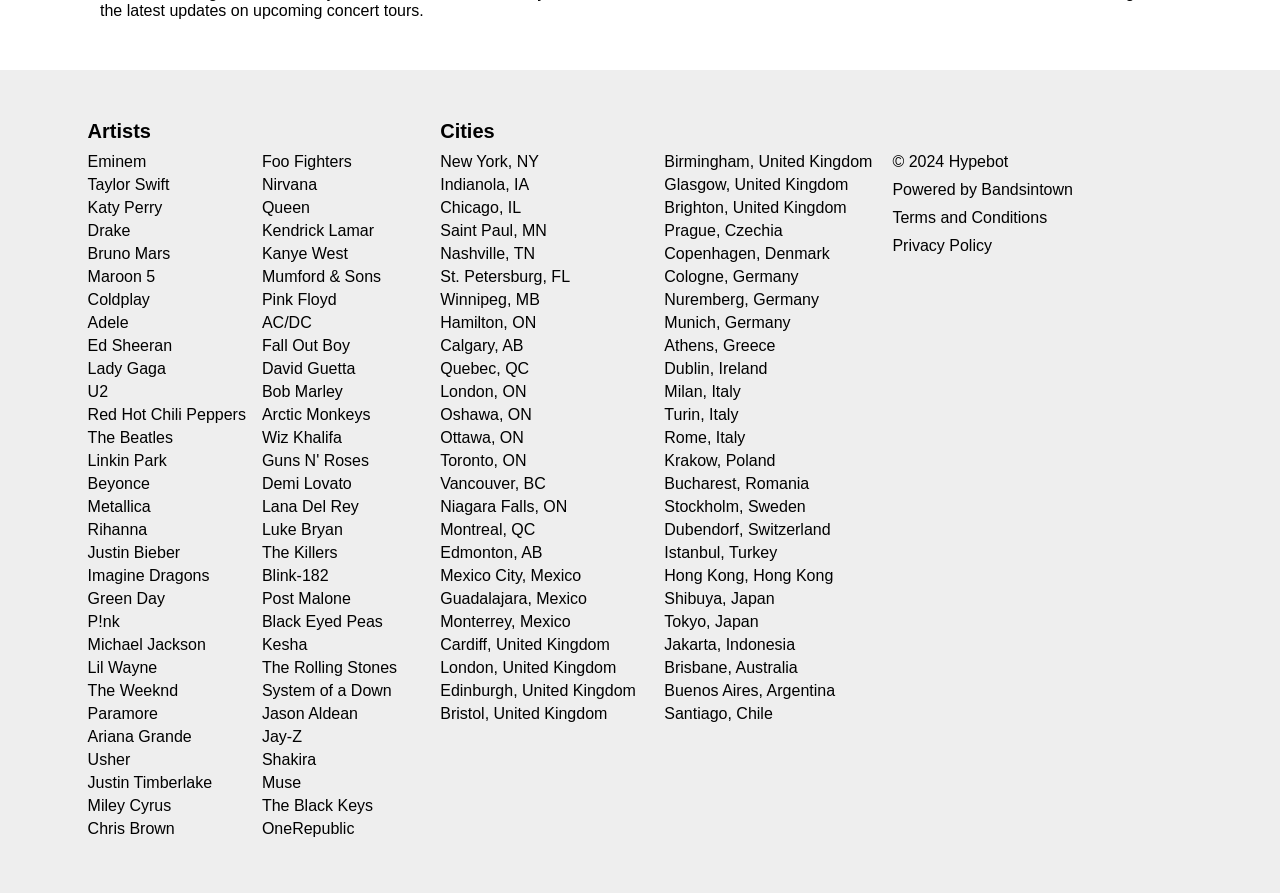Identify the bounding box coordinates of the part that should be clicked to carry out this instruction: "Listen to Katy Perry's music".

[0.068, 0.223, 0.127, 0.243]